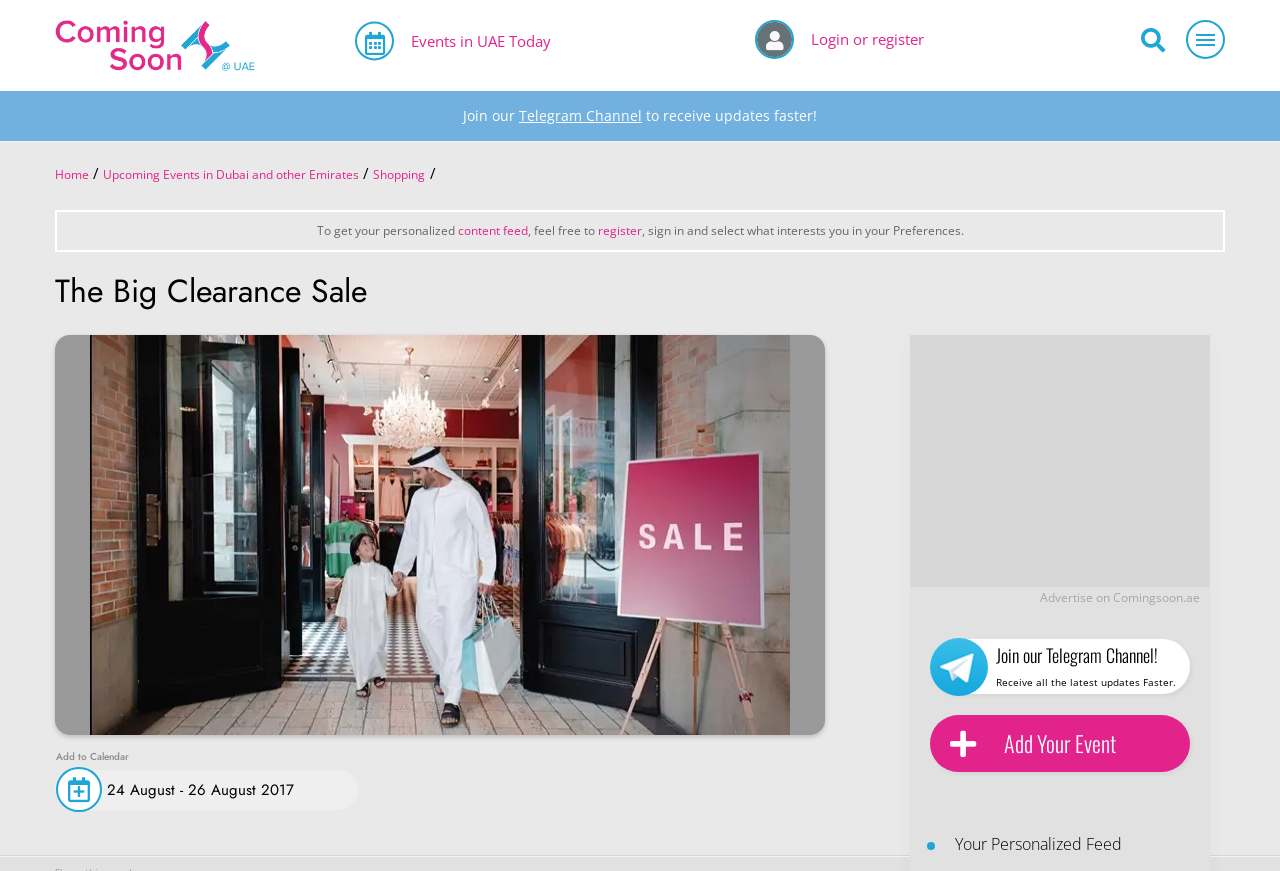Indicate the bounding box coordinates of the clickable region to achieve the following instruction: "Click on the 'Coming Soon in UAE' link."

[0.043, 0.039, 0.199, 0.062]